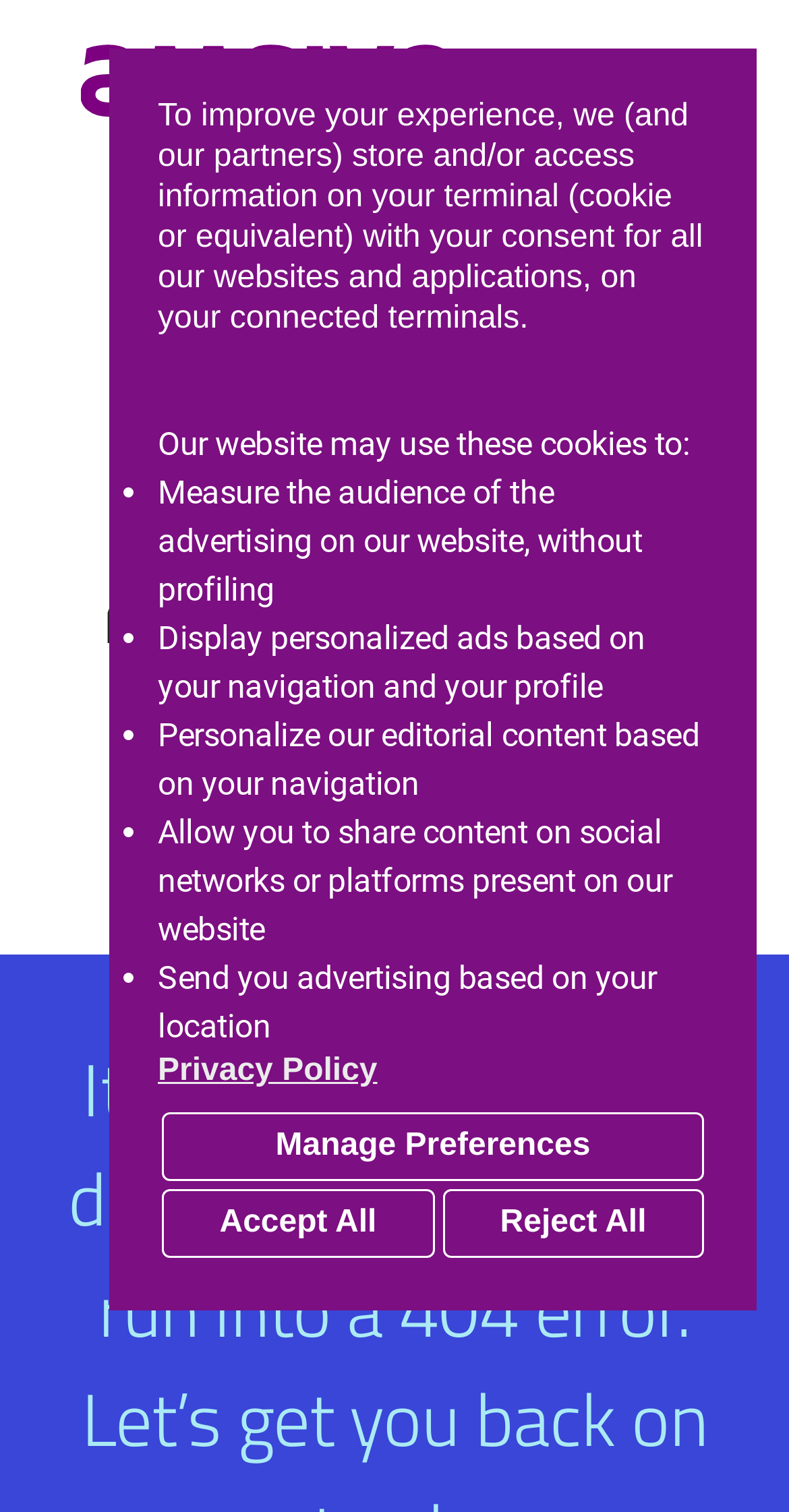Kindly respond to the following question with a single word or a brief phrase: 
What is the purpose of the cookie consent banner?

To inform users about cookie usage